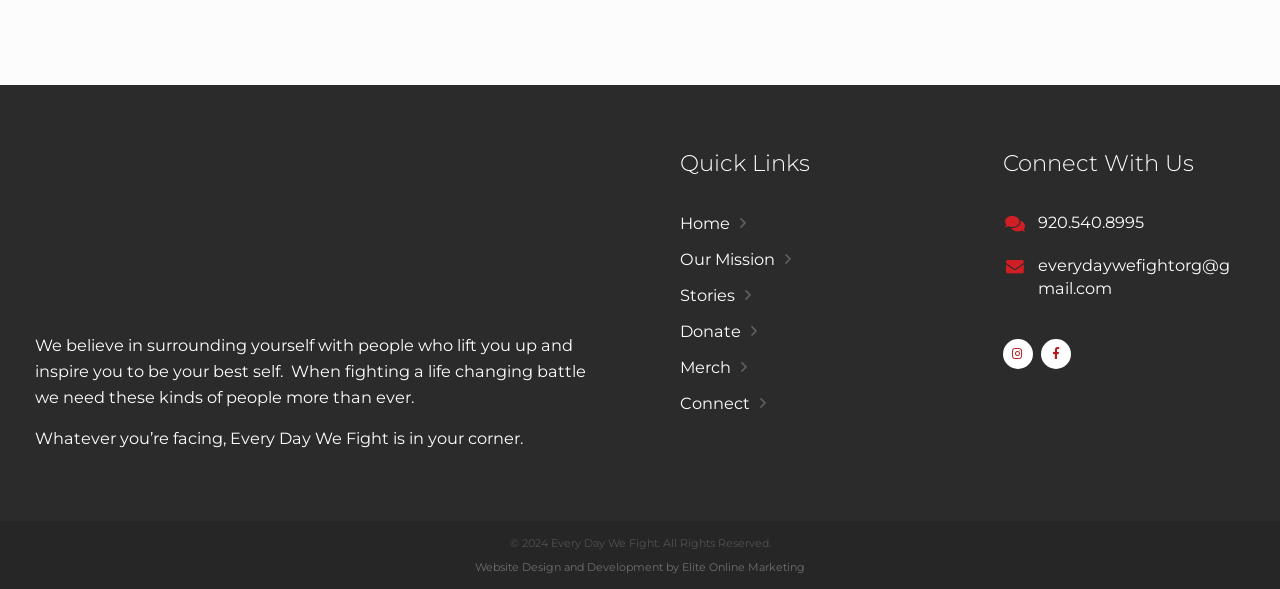Please identify the bounding box coordinates of the element I should click to complete this instruction: 'Call the phone number'. The coordinates should be given as four float numbers between 0 and 1, like this: [left, top, right, bottom].

[0.811, 0.36, 0.893, 0.394]